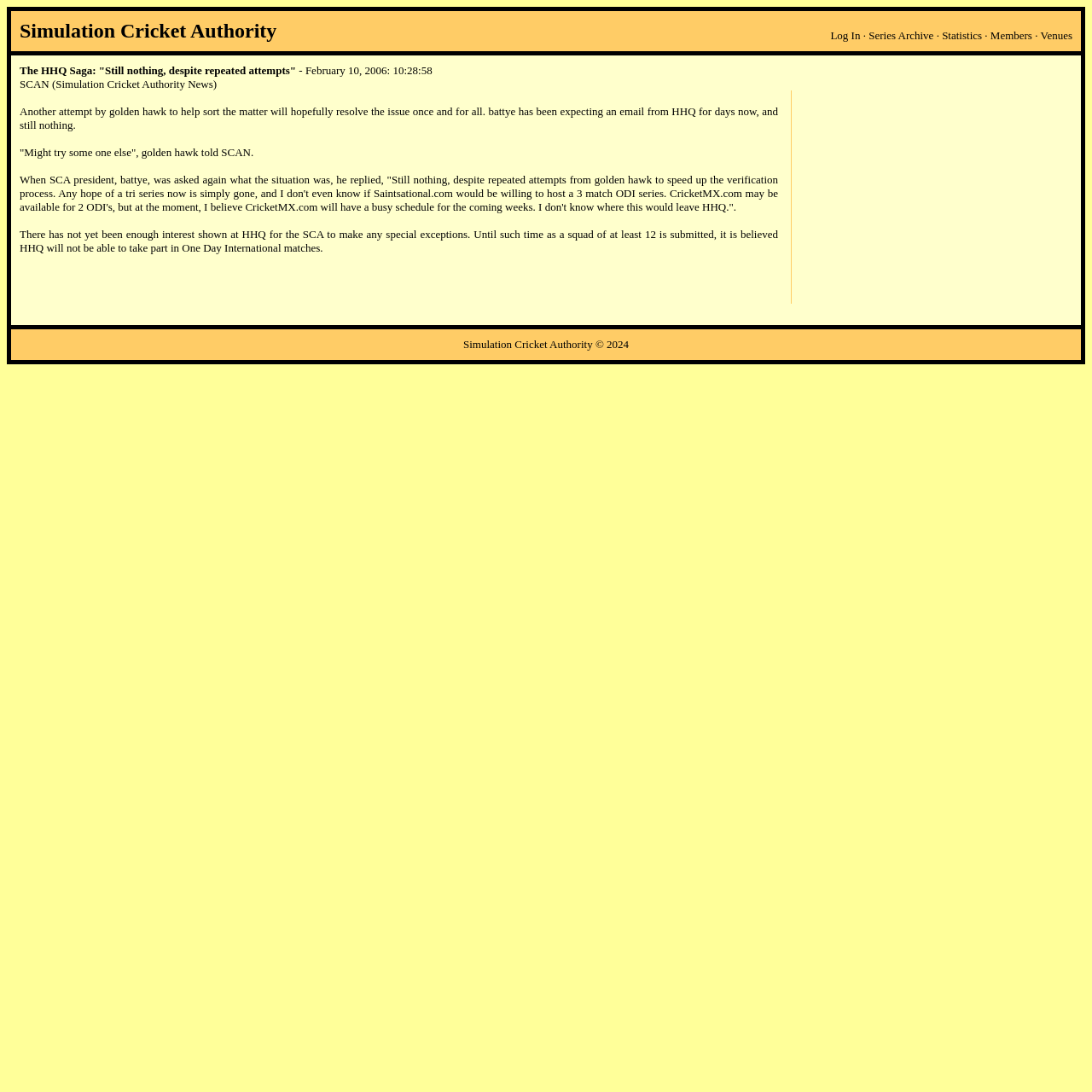Review the image closely and give a comprehensive answer to the question: What is the name of the authority?

The name of the authority can be found in the top-left corner of the webpage, where it is written as 'Simulation Cricket Authority' in a table cell.